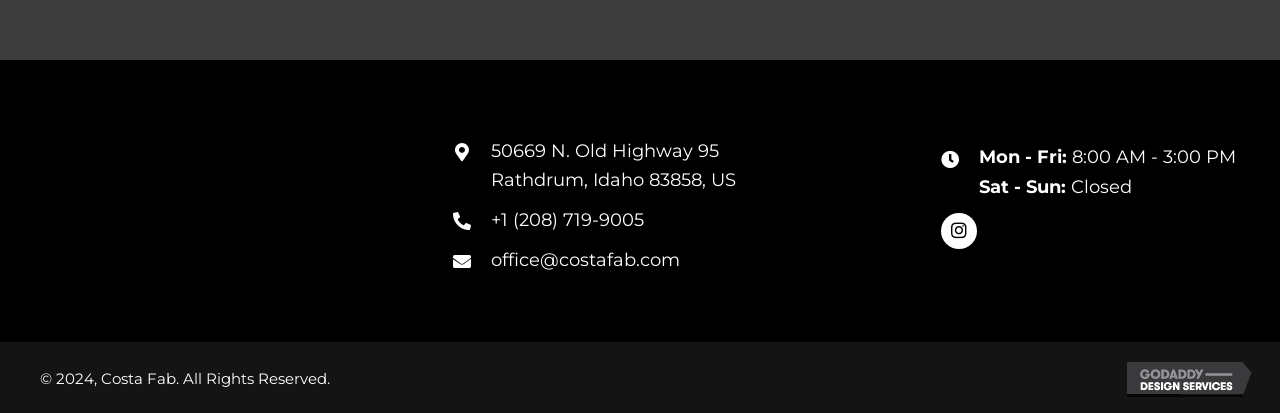What is the copyright year of the company?
Analyze the image and provide a thorough answer to the question.

The copyright year can be found in the static text element at the bottom left of the webpage, which shows '© 2024, Costa Fab. All Rights Reserved'.